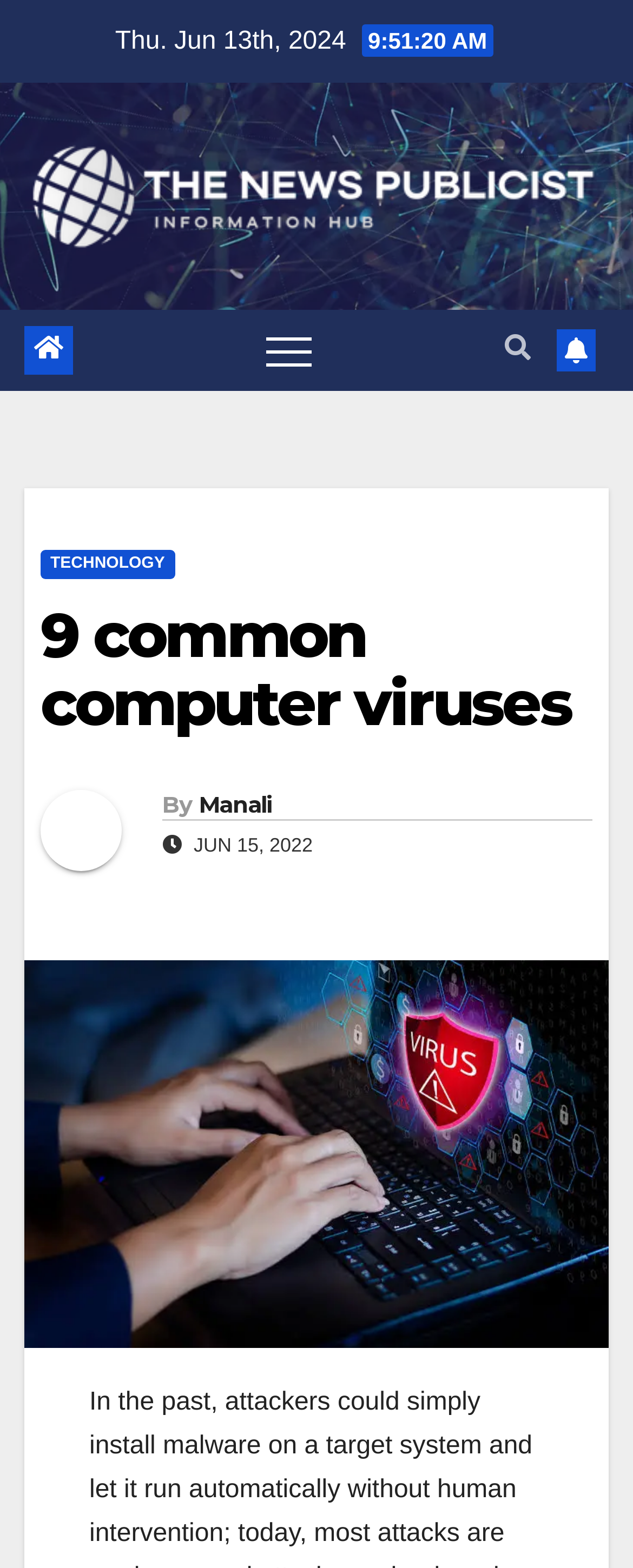Locate and generate the text content of the webpage's heading.

9 common computer viruses